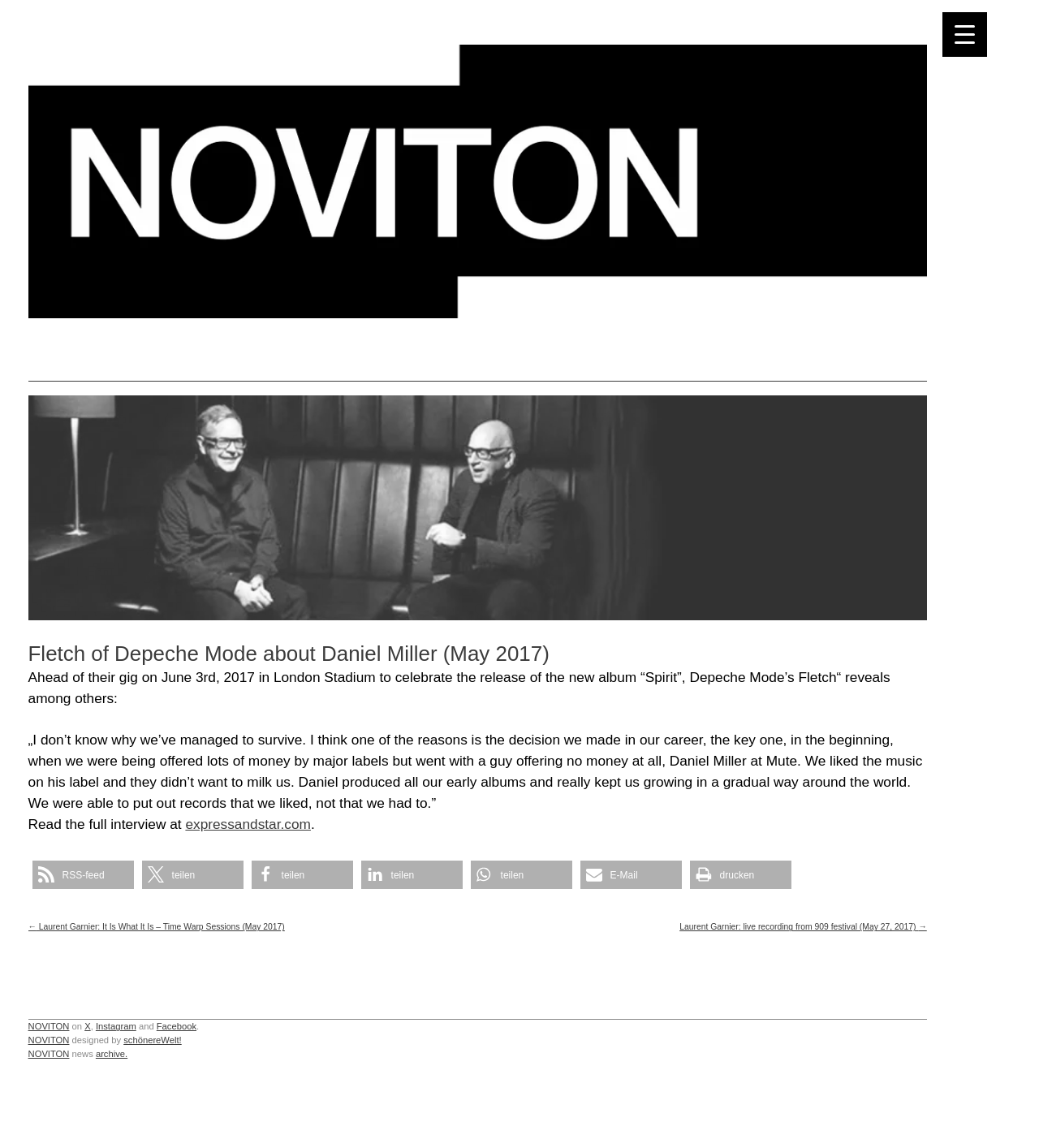Bounding box coordinates are specified in the format (top-left x, top-left y, bottom-right x, bottom-right y). All values are floating point numbers bounded between 0 and 1. Please provide the bounding box coordinate of the region this sentence describes: title="The Artists Home"

[0.027, 0.267, 0.892, 0.28]